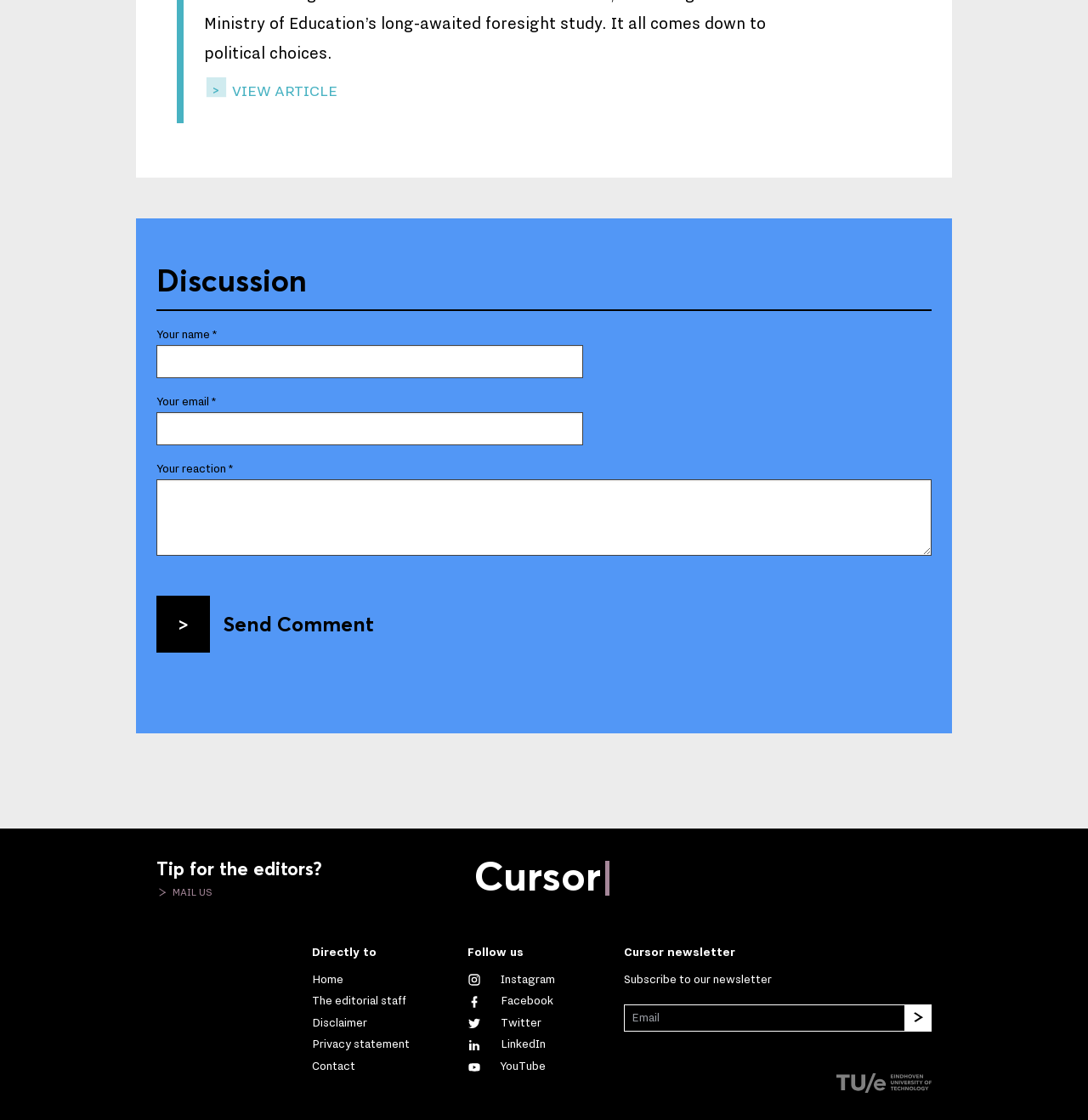What is the function of the button '>'?
Utilize the information in the image to give a detailed answer to the question.

The button '>' is located below the textboxes and is accompanied by the heading 'Send Comment', suggesting that its purpose is to submit the user's comment or reaction.